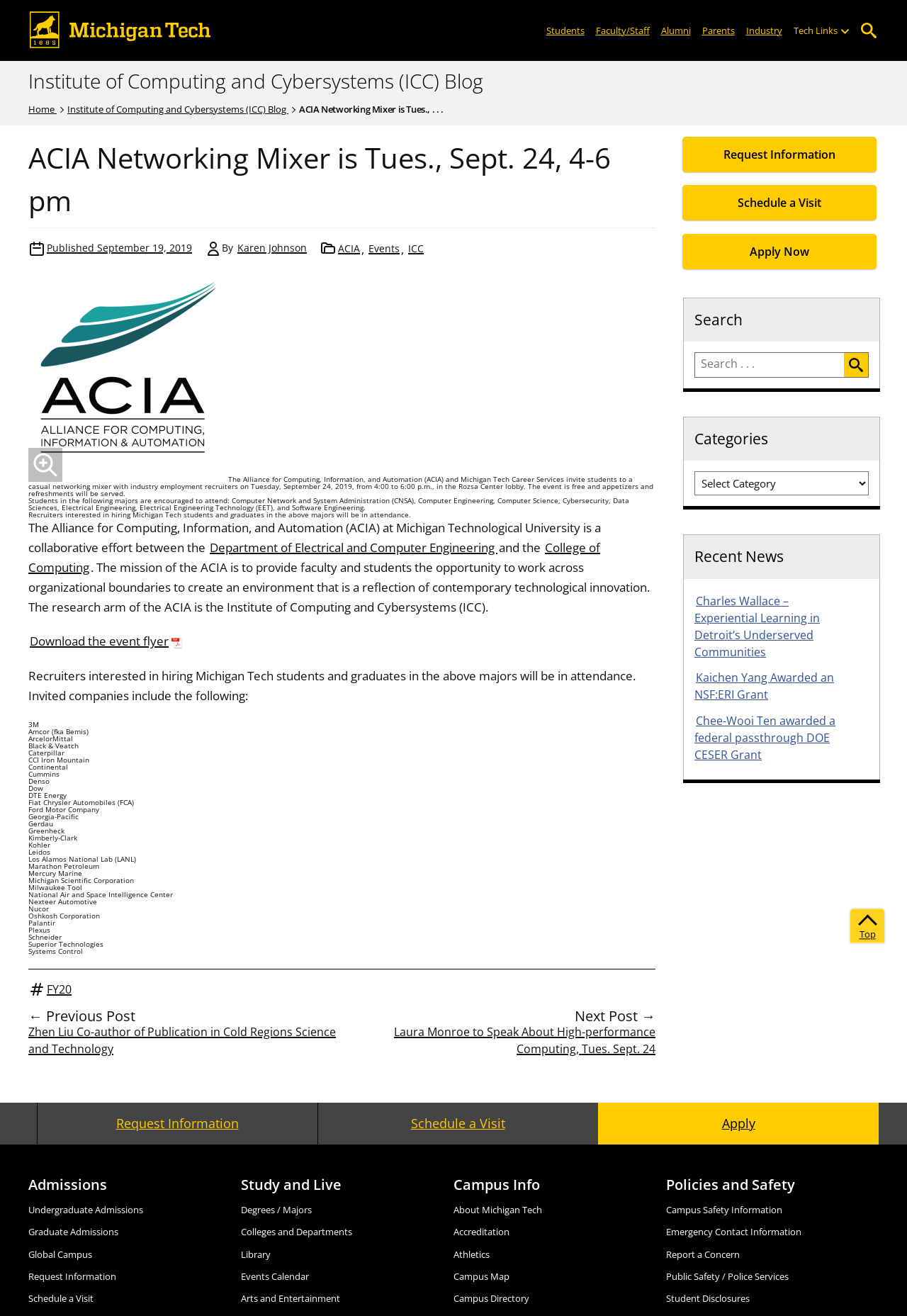Please respond in a single word or phrase: 
How many companies are attending the ACIA Networking Mixer?

30